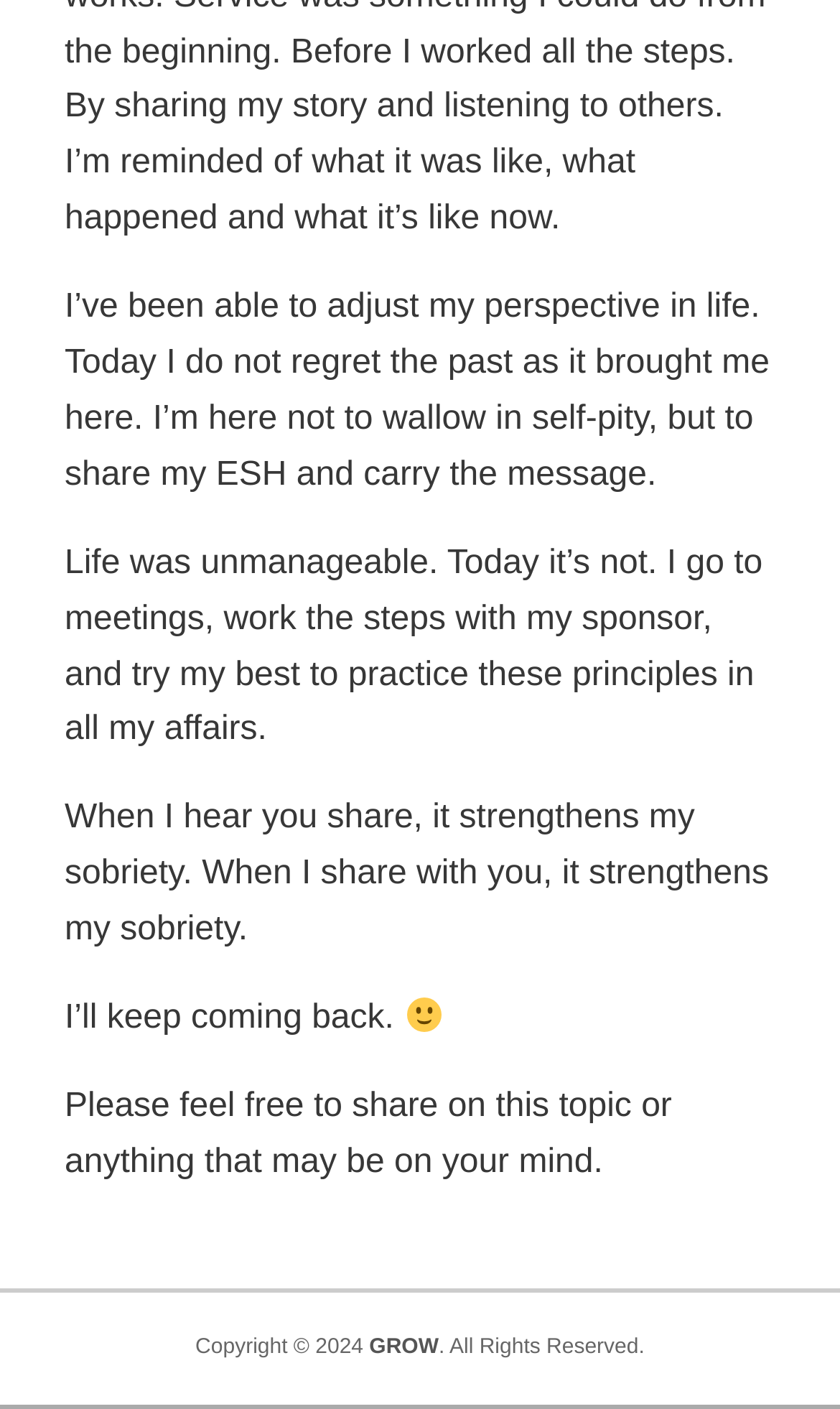Based on the image, please respond to the question with as much detail as possible:
What is the copyright year?

The copyright year is 2024, as stated in the static text 'Copyright © 2024' at the bottom of the webpage.